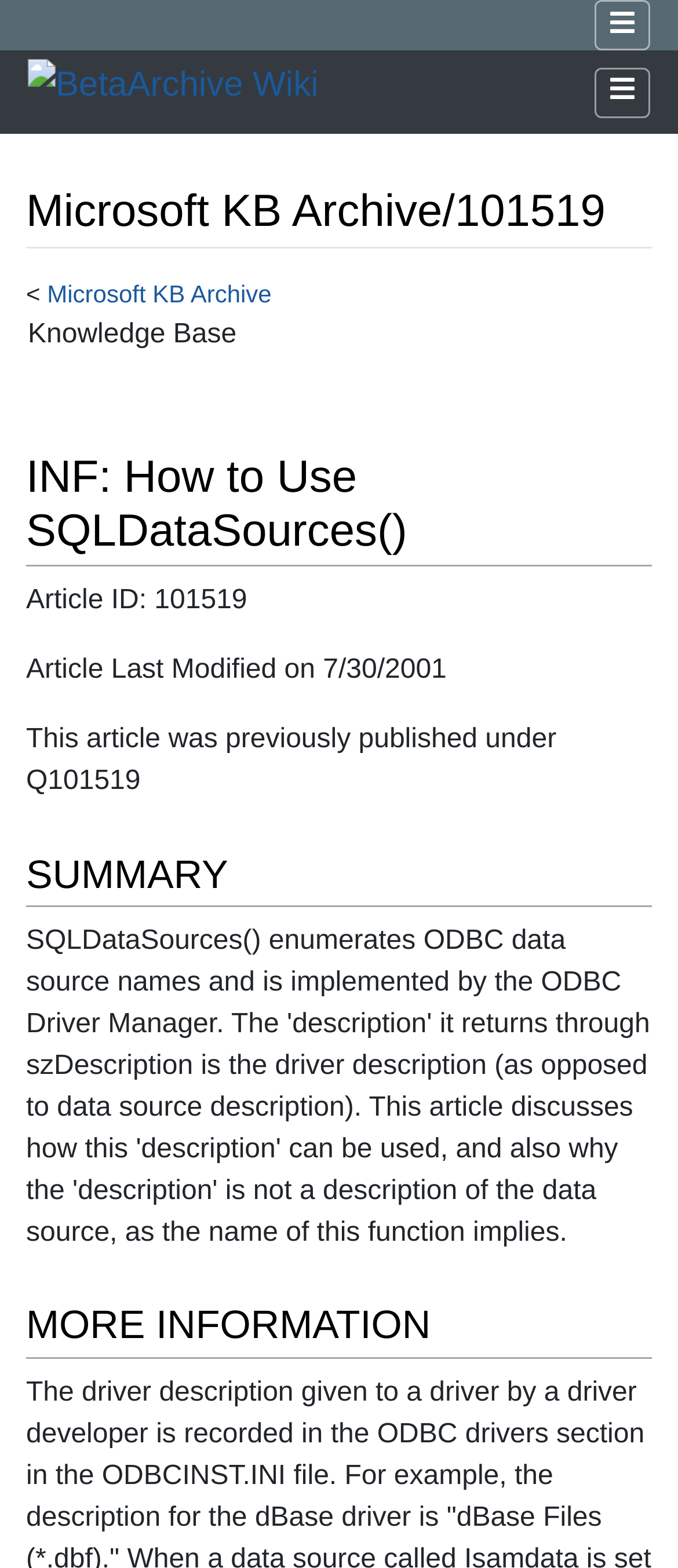Please find and provide the title of the webpage.

Microsoft KB Archive/101519